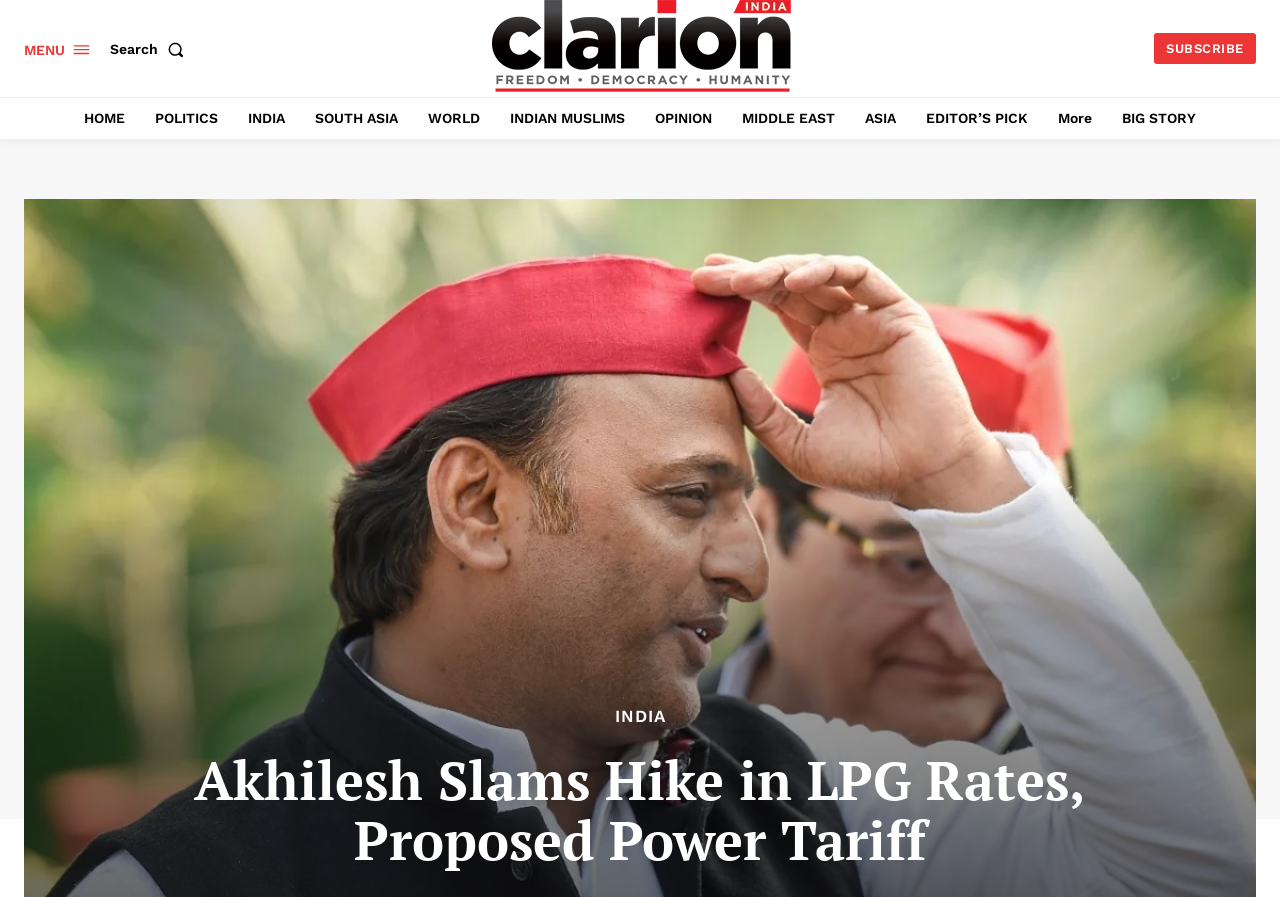How many main categories are listed on the webpage?
Refer to the image and respond with a one-word or short-phrase answer.

9